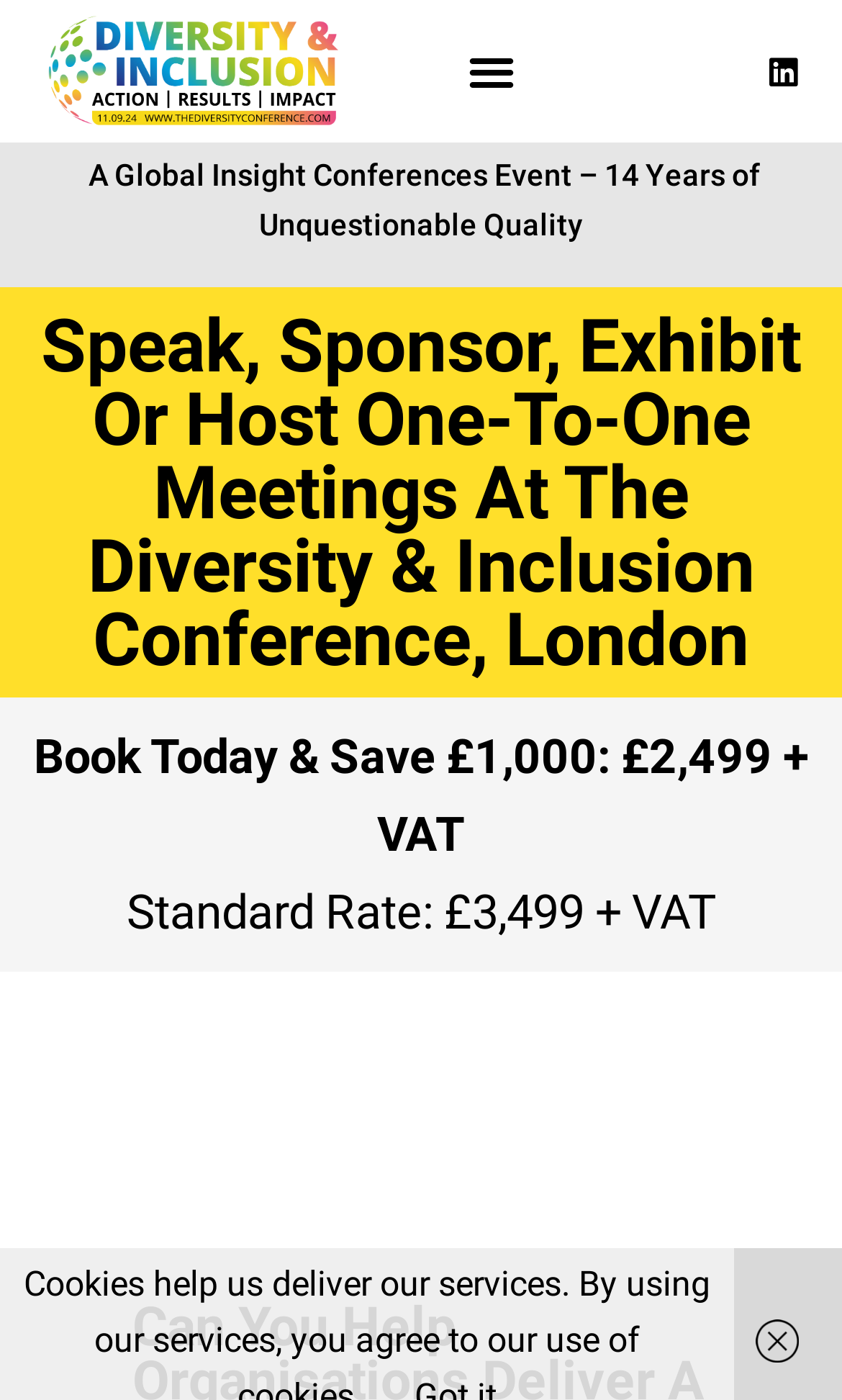What is the social media platform linked on the webpage?
Kindly give a detailed and elaborate answer to the question.

The webpage contains a link with the text 'Linkedin ', which is an icon representing the Linkedin social media platform.